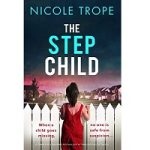Please provide a short answer using a single word or phrase for the question:
What is the tone of the setting?

mysterious and anticipatory